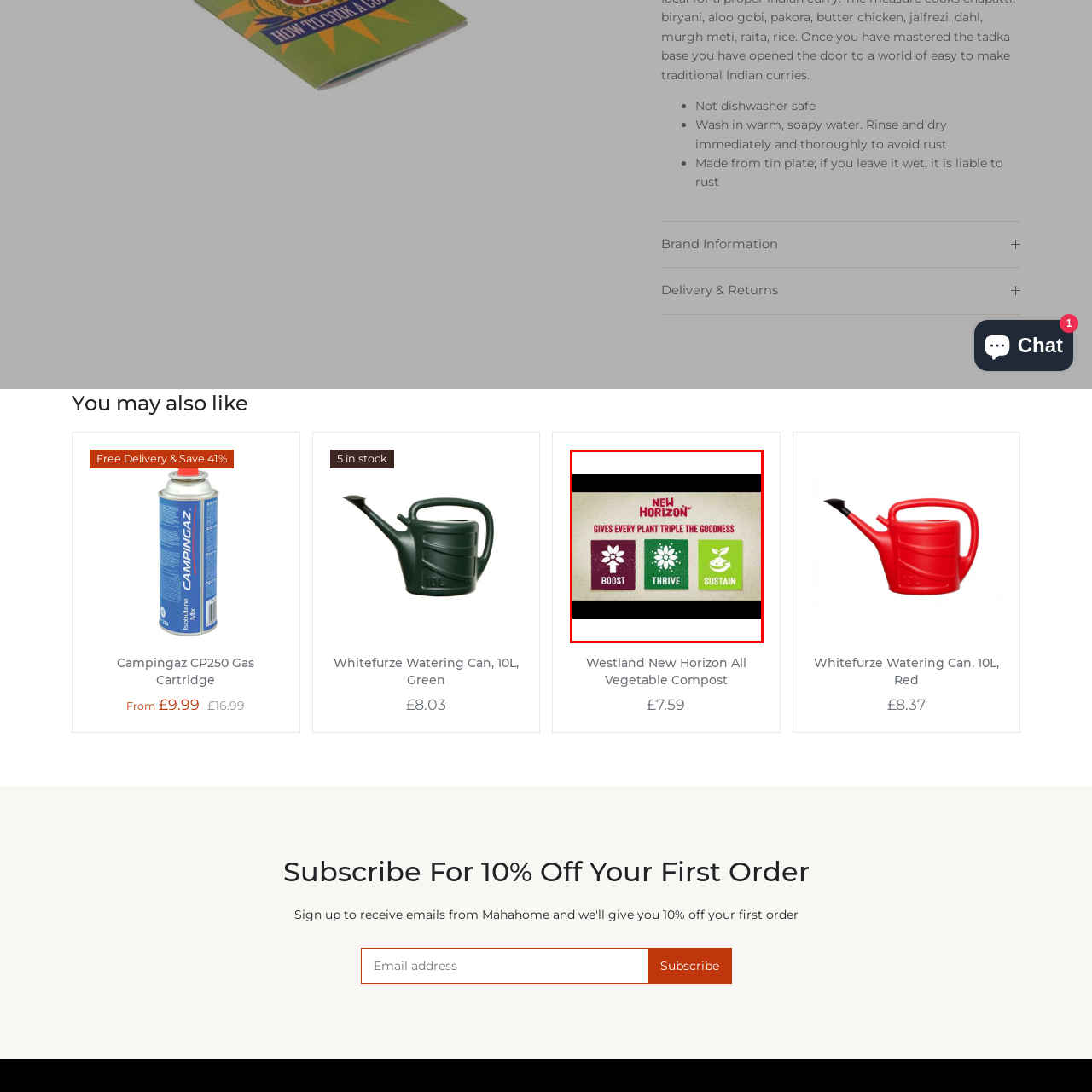Offer a detailed explanation of the scene within the red bounding box.

The image showcases the branding for "New Horizon," a gardening product designed to enhance plant growth. It features three distinct sections, each with a unique icon and accompanying text: 

1. **Boost** - represented by a stylized flower icon, suggests an enhancement in early growth stages.
2. **Thrive** - illustrated by a vibrant flower cluster, signifies optimal health and vitality for plants.
3. **Sustain** - depicted with a plant emerging from soil, highlights ongoing support for long-term growth.

Above these icons, the phrase "GIVES EVERY PLANT TRIPLE THE GOODNESS" conveys the product's promise of comprehensive care, emphasizing the benefits of using New Horizon for successful gardening. Overall, the design uses bright colors and clear imagery to communicate its effectiveness in nurturing plants at every stage of their development.